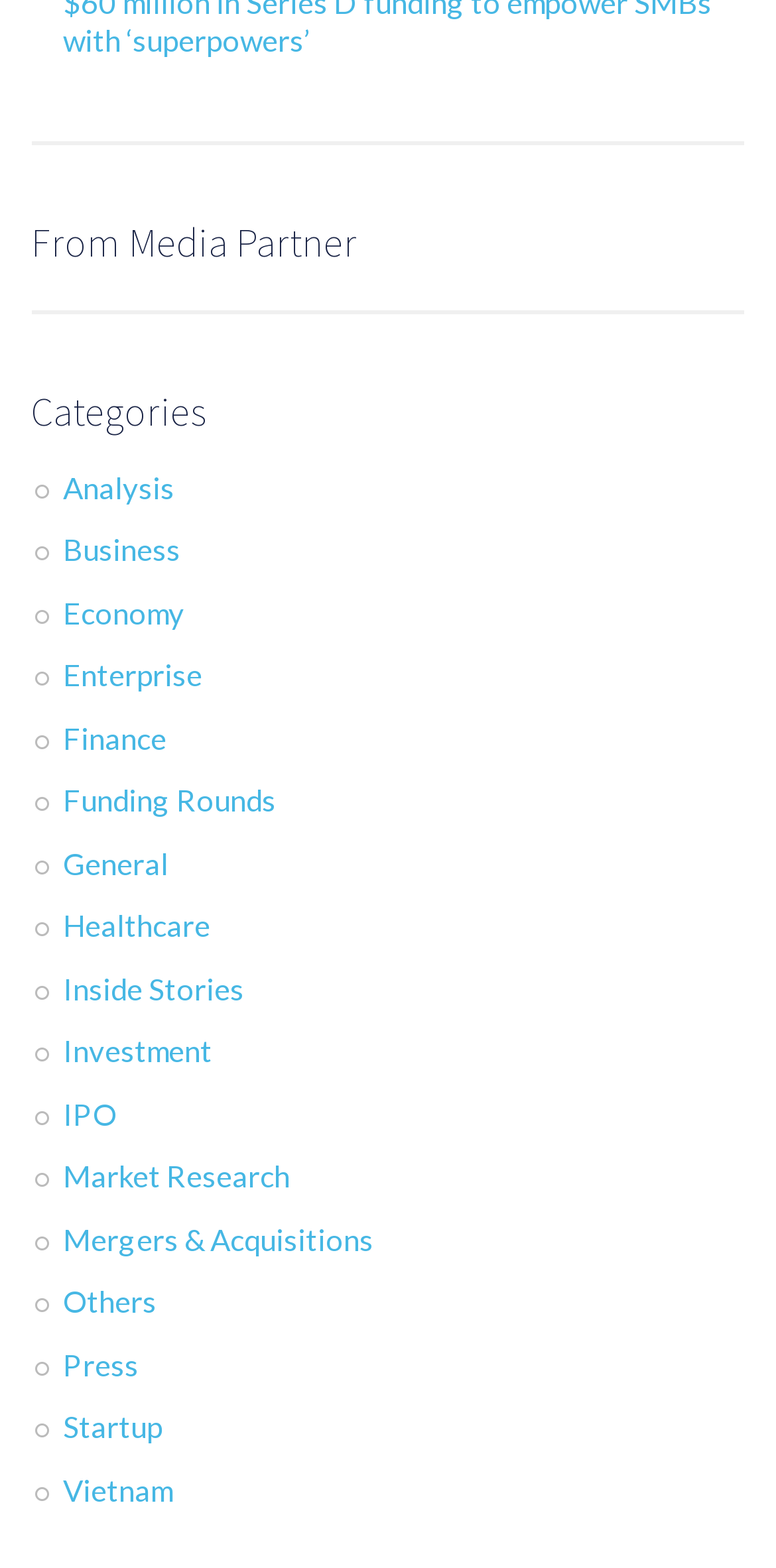Give a one-word or phrase response to the following question: Is there a category for 'Healthcare'?

Yes